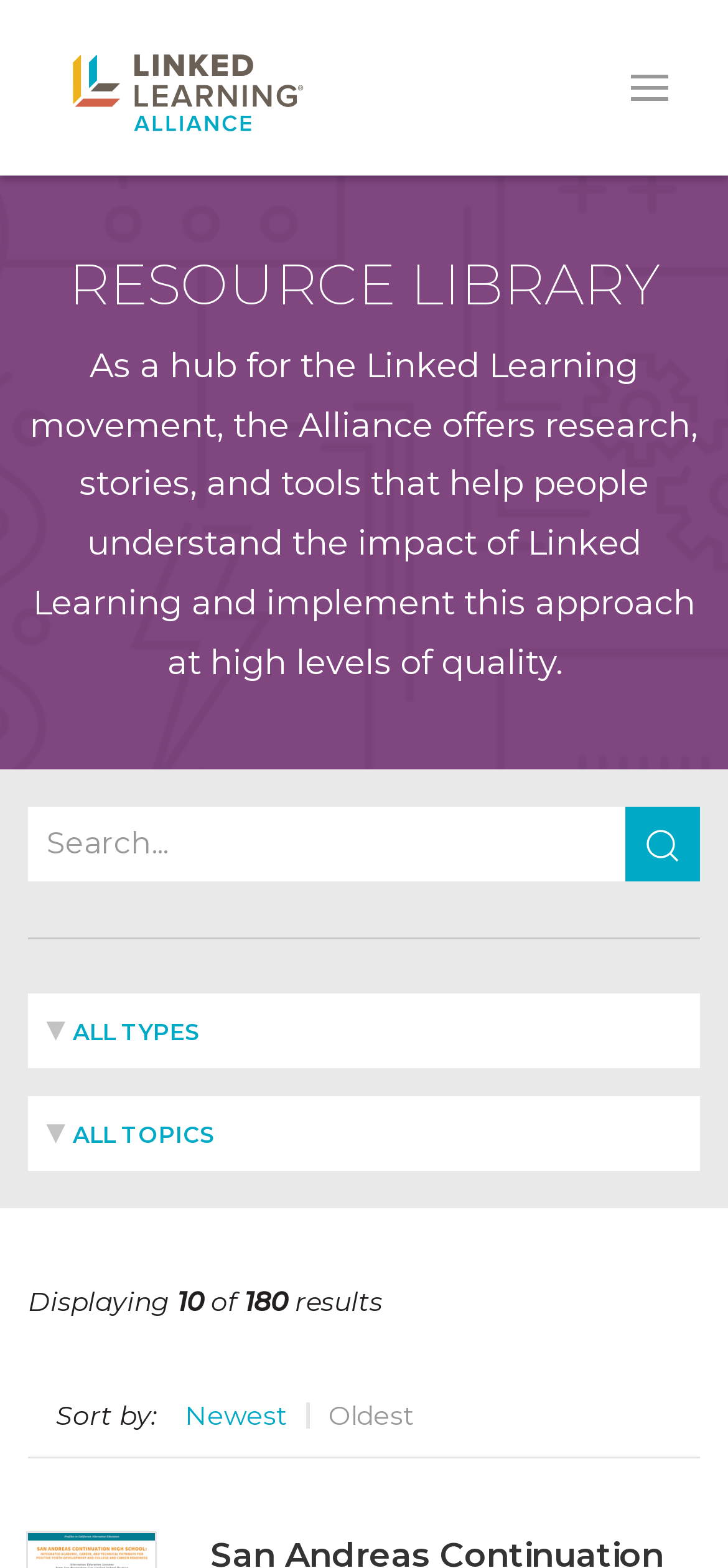Answer the following in one word or a short phrase: 
What is the default search text?

Search...